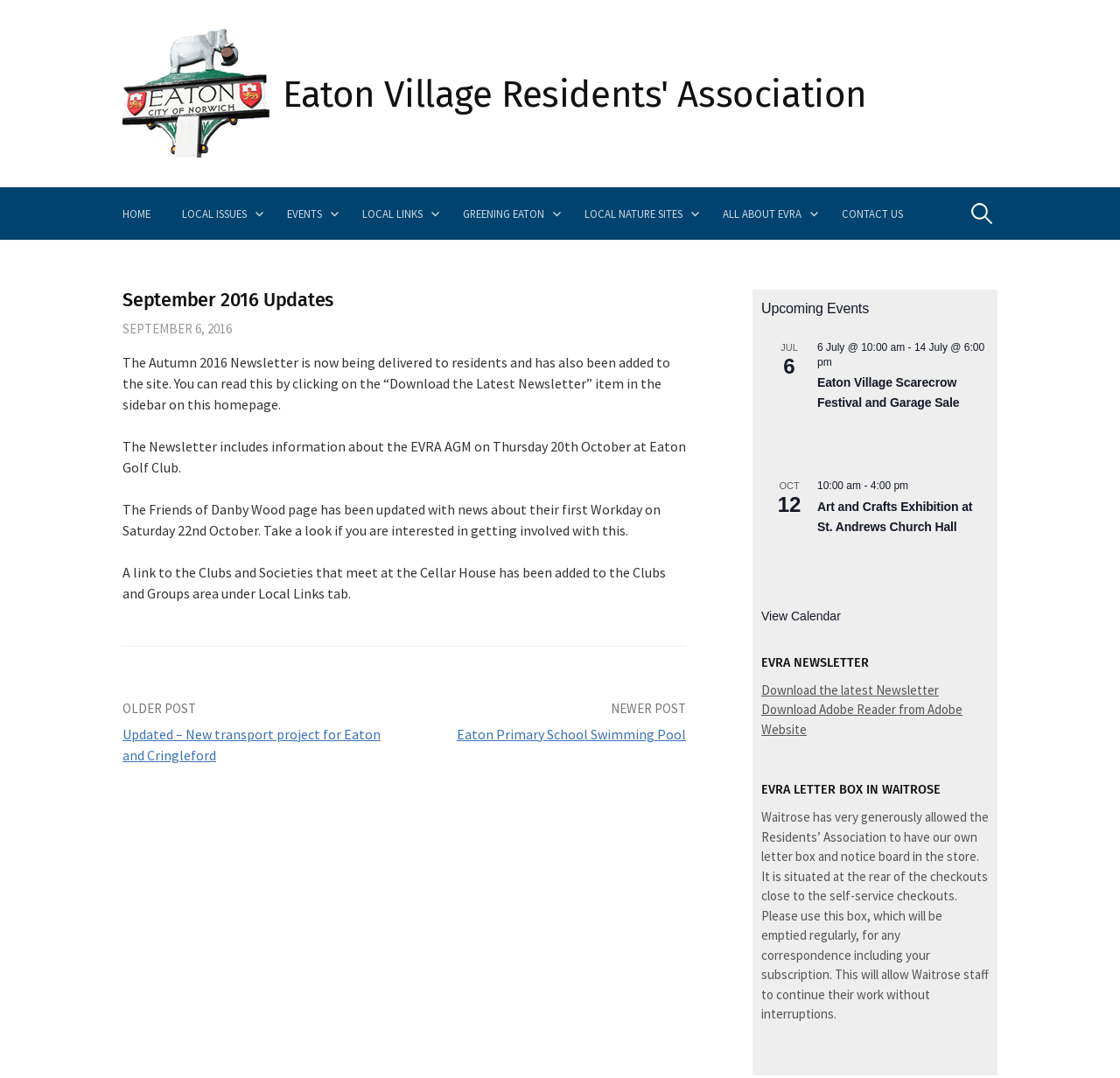How many links are there in the navigation menu?
Please provide a comprehensive answer based on the contents of the image.

I counted the number of link elements that are children of the LayoutTable element and have a y-coordinate between 0.174 and 0.222. There are 8 such links.